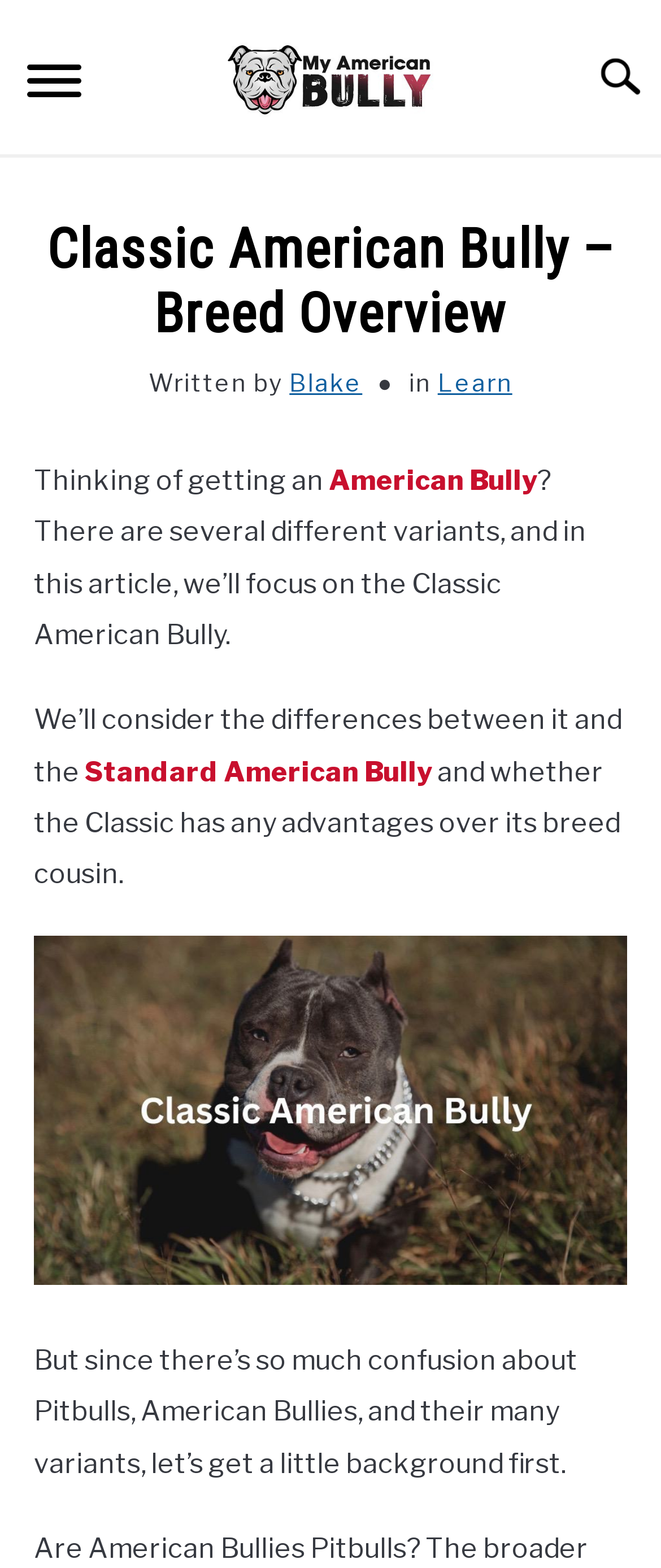Produce an extensive caption that describes everything on the webpage.

The webpage is about the Classic American Bully breed, with a focus on its overview. At the top left corner, there is a menu button labeled "Menu" and a link to "My American Bully" with an accompanying image. Below this, there is a horizontal navigation bar with links to various sections, including "HOME", "HEALTH", "TRAINING", "PUPPIES", "FOOD", "LEARN", and "BULLY DOG BREEDS". 

On the right side of the navigation bar, there is a "SUBMENU TOGGLE" button. Below the navigation bar, there is a header section with a heading that reads "Classic American Bully – Breed Overview". This is followed by a section with text that reads "Written by Blake in Learn". 

The main content of the webpage starts with a paragraph that asks if the reader is thinking of getting an American Bully, and explains that there are several different variants, with a focus on the Classic American Bully. The text then goes on to discuss the differences between the Classic American Bully and the Standard American Bully, and whether the Classic has any advantages over its breed cousin. 

There is an image of a Classic American Bully below this text, and further down, there is another paragraph that provides background information on Pitbulls, American Bullies, and their variants.